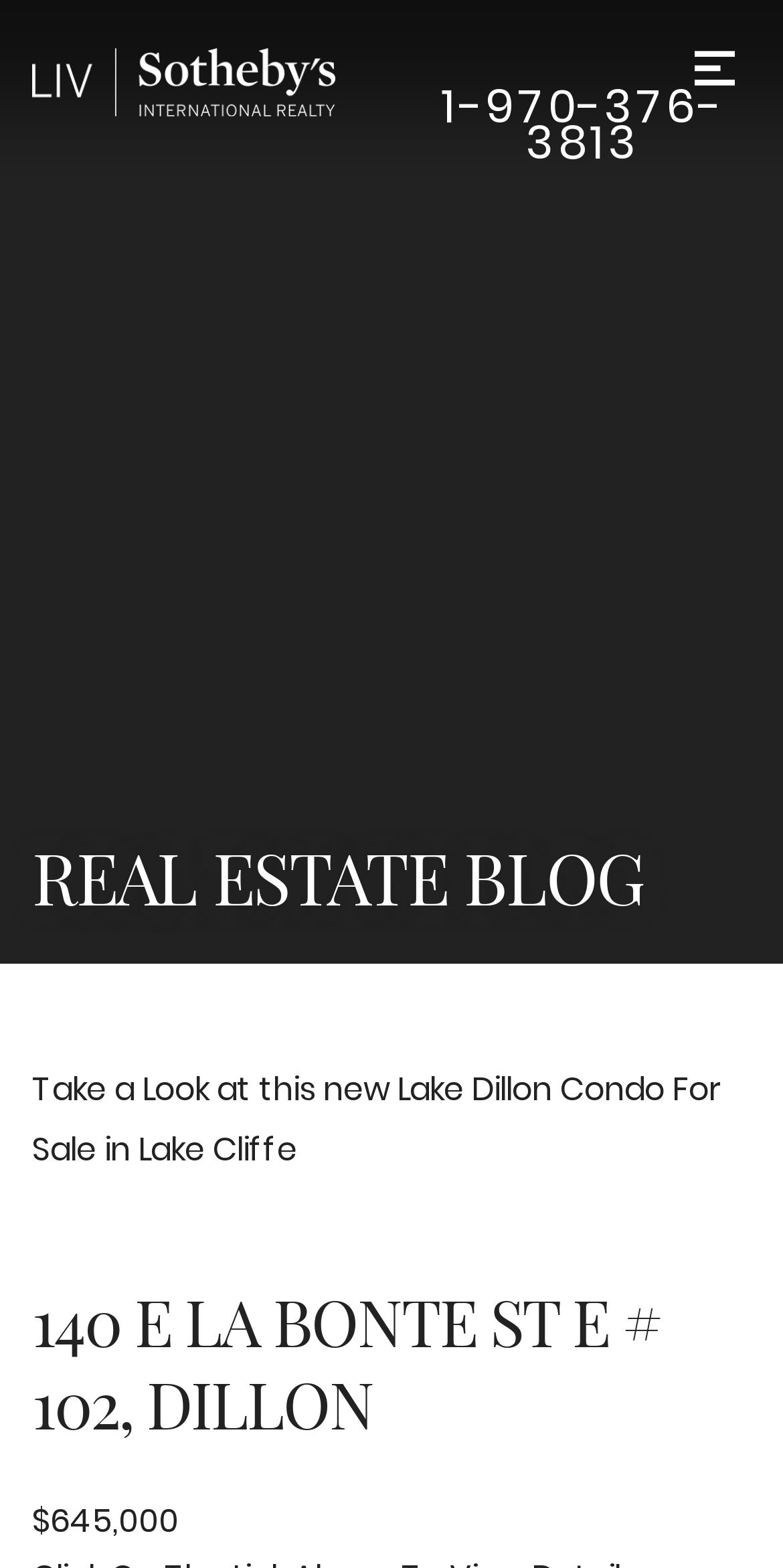What is the address of the condo?
Refer to the image and provide a thorough answer to the question.

I found the address of the condo by looking at the webpage content, specifically the section that describes the condo details, where I found the text '140 E LA BONTE ST E # 102, DILLON'.